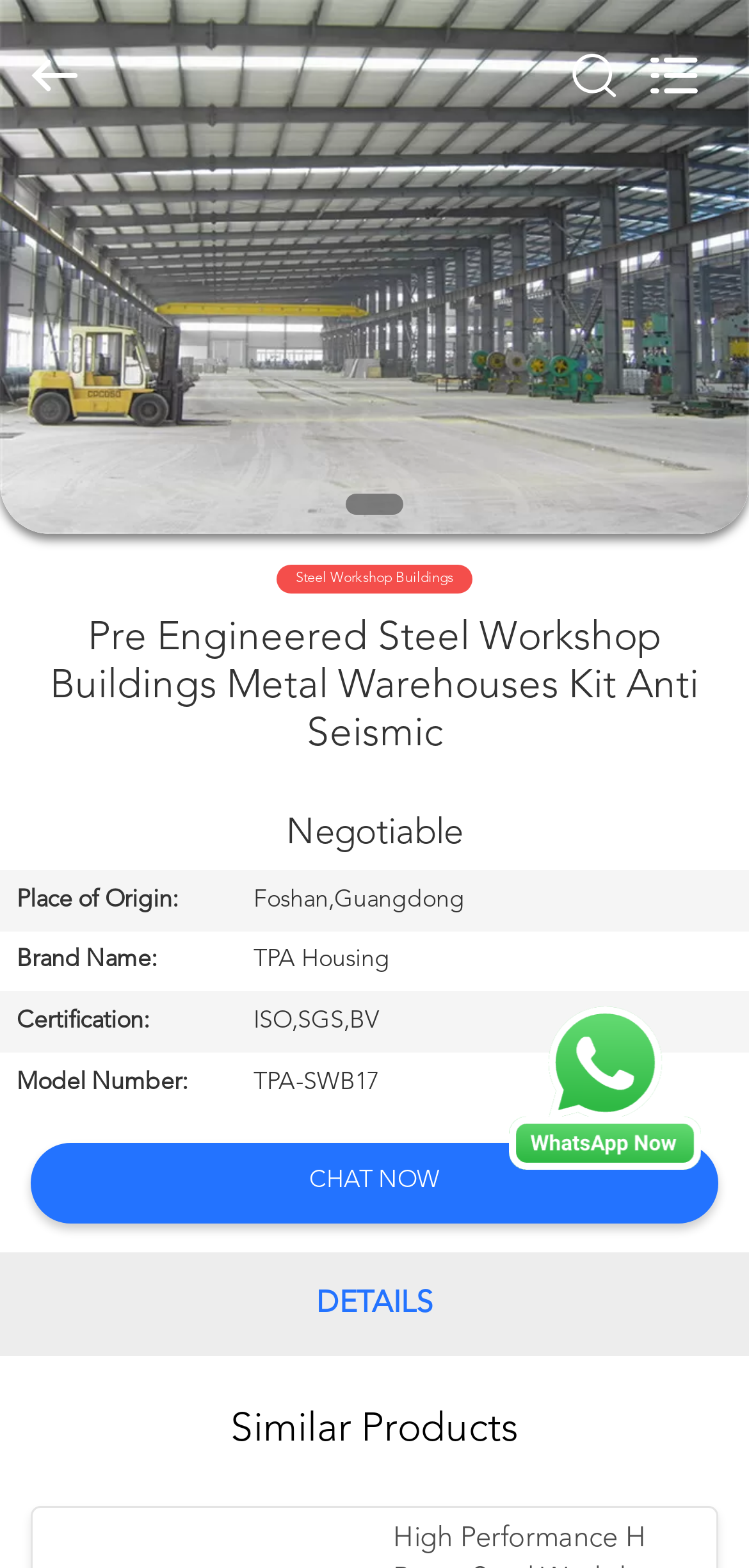Identify and provide the title of the webpage.

Pre Engineered Steel Workshop Buildings Metal Warehouses Kit Anti Seismic